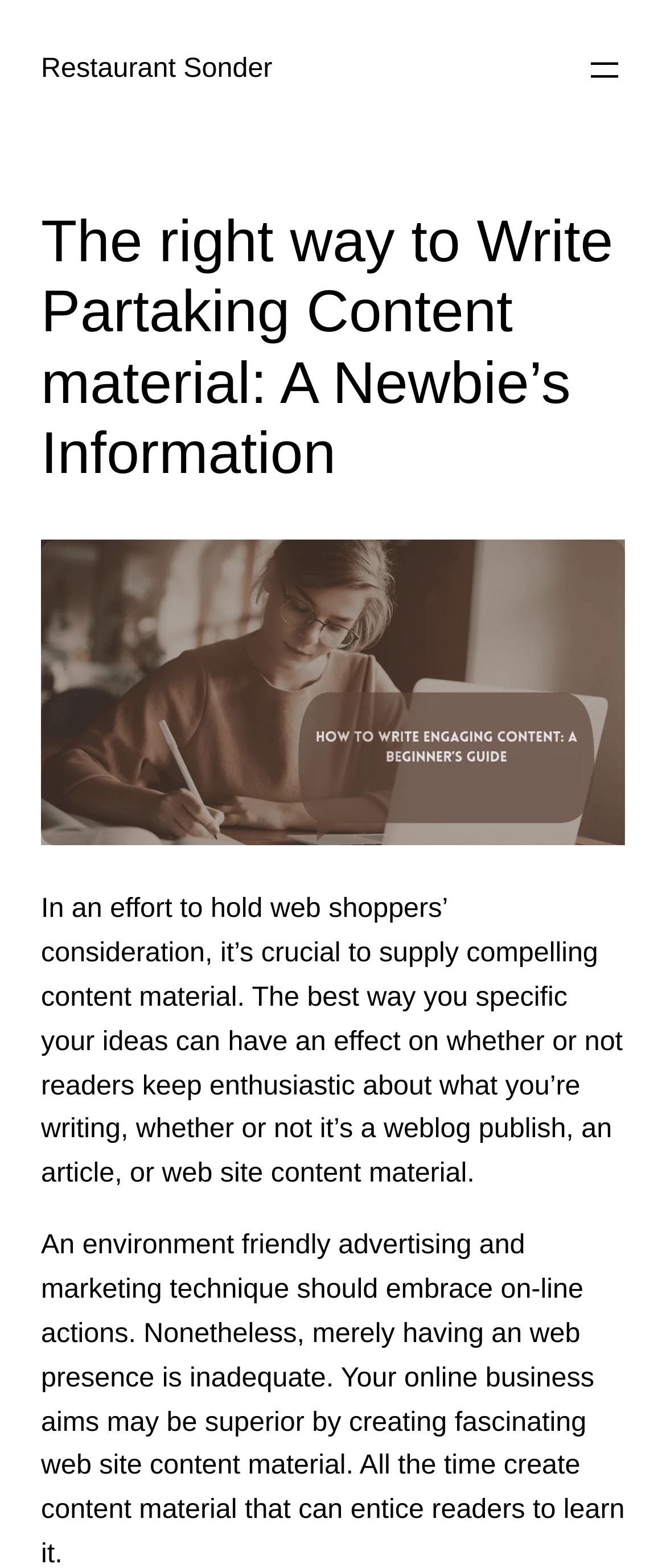Using the description: "Restaurant Sonder", determine the UI element's bounding box coordinates. Ensure the coordinates are in the format of four float numbers between 0 and 1, i.e., [left, top, right, bottom].

[0.062, 0.034, 0.409, 0.054]